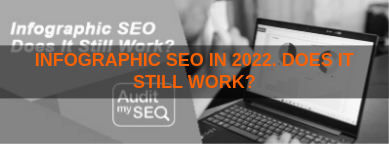Give a one-word or short phrase answer to the question: 
What is the branding element presented below the title?

Audit My SEO